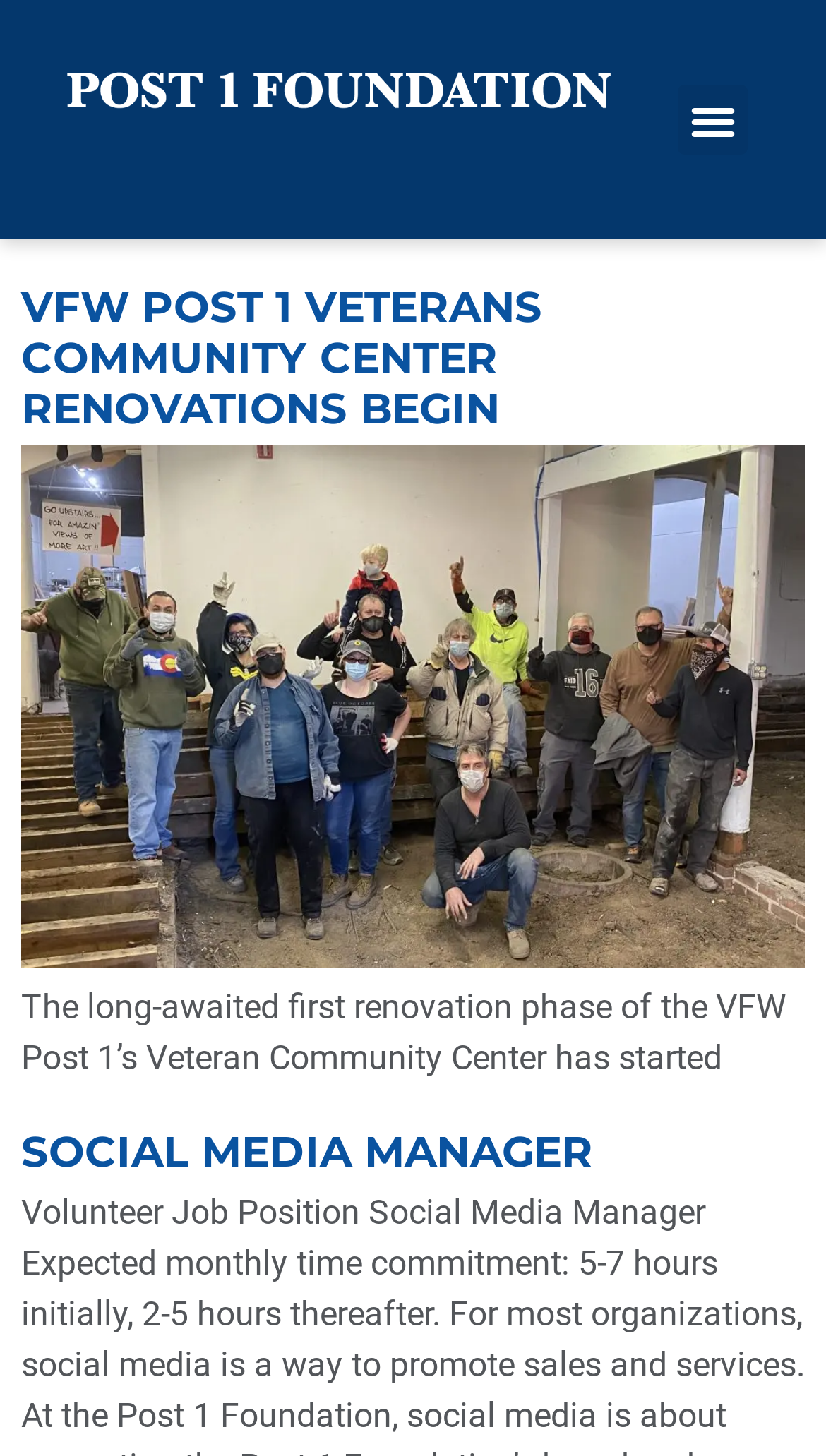Specify the bounding box coordinates (top-left x, top-left y, bottom-right x, bottom-right y) of the UI element in the screenshot that matches this description: Menu

[0.821, 0.058, 0.905, 0.106]